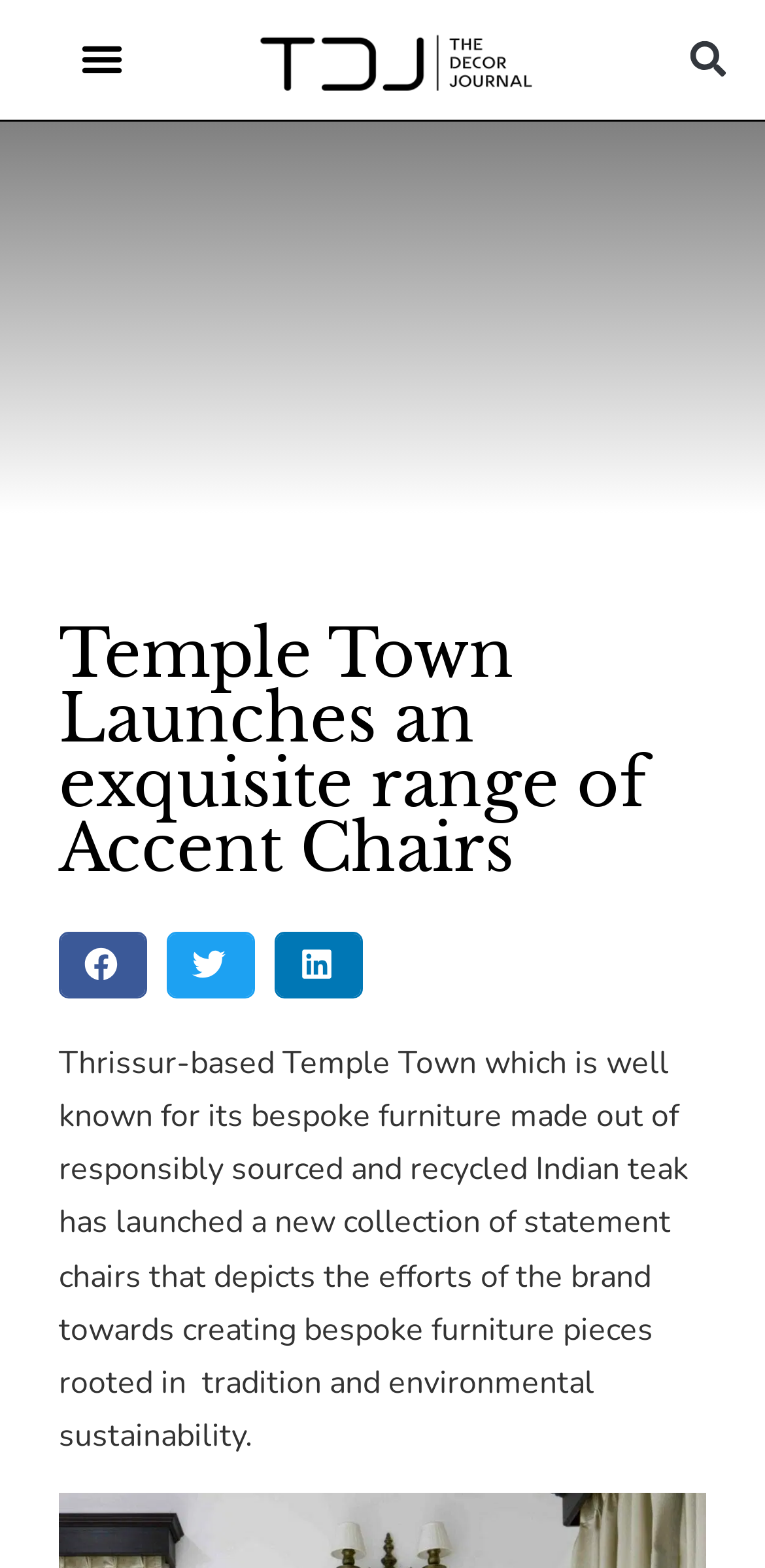Provide your answer in one word or a succinct phrase for the question: 
What is the material used for Temple Town's furniture?

Indian teak